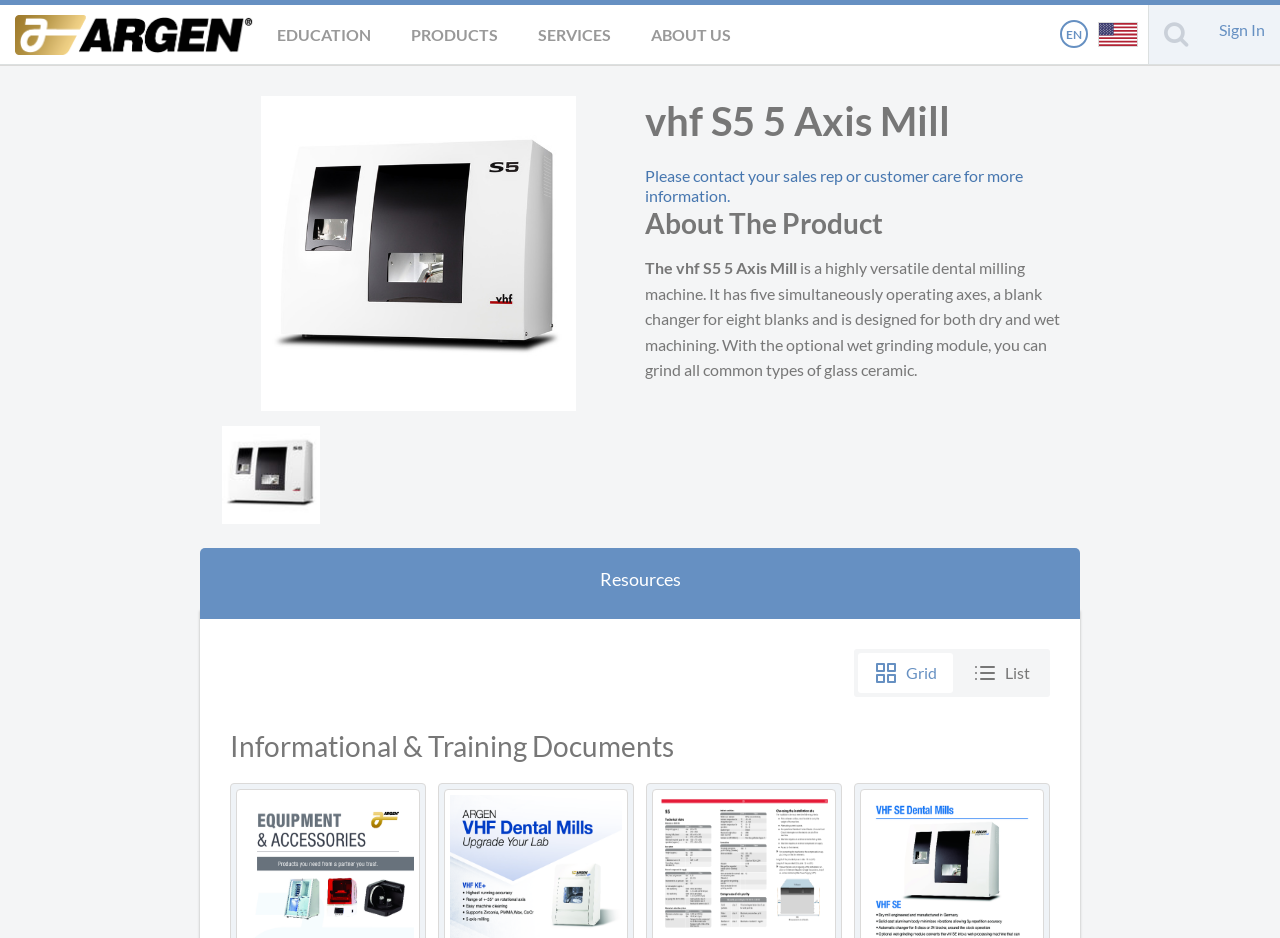What is the function of the blank changer in the vhf S5 5 Axis Mill?
Please answer the question as detailed as possible.

I found the function of the blank changer by reading the static text element that describes the product. According to the text, the vhf S5 5 Axis Mill has a 'blank changer for eight blanks'.